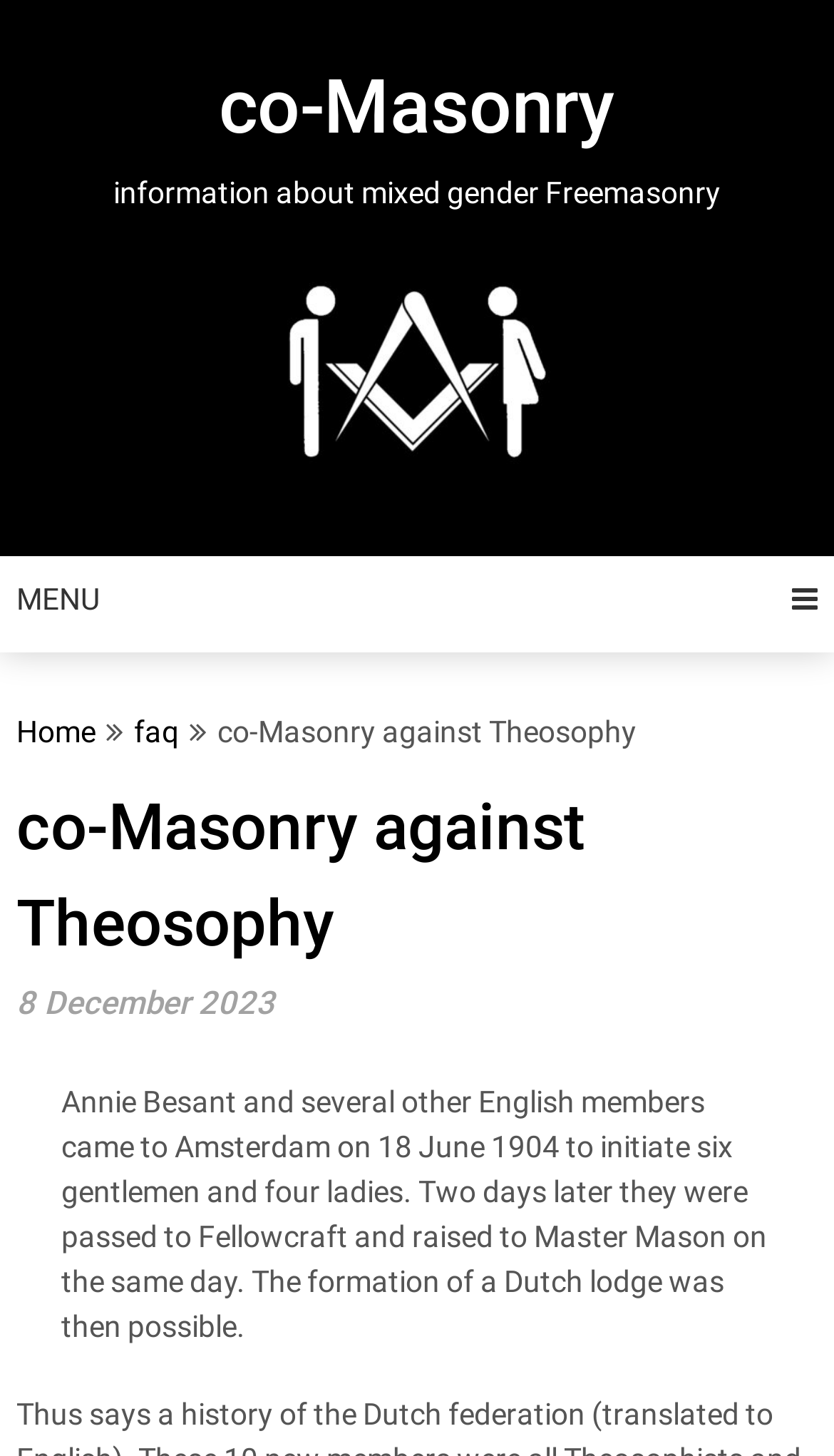What is the purpose of the 'MENU' link?
Using the image, give a concise answer in the form of a single word or short phrase.

Navigation